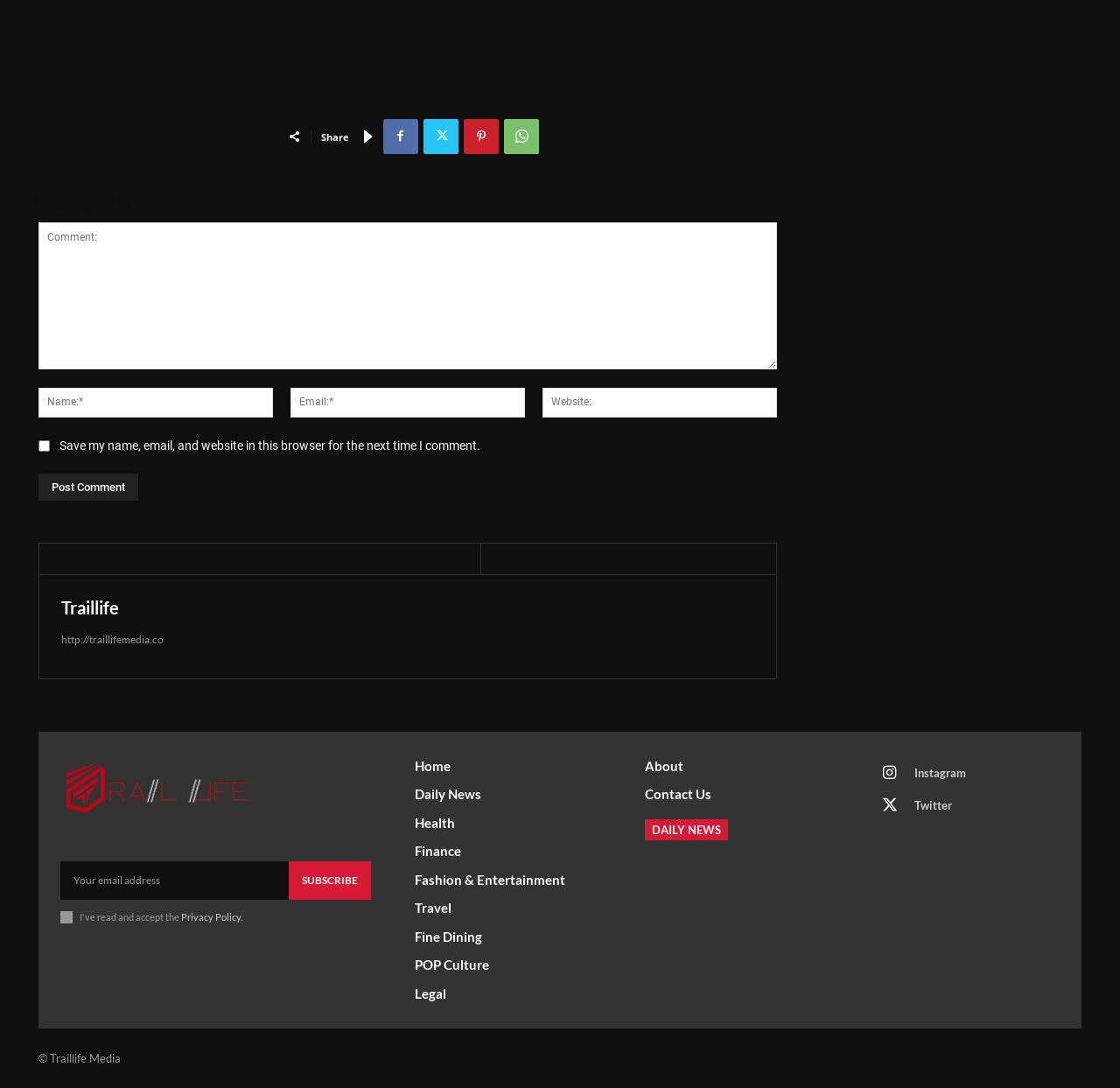Please answer the following question using a single word or phrase: 
What type of website is this?

News website